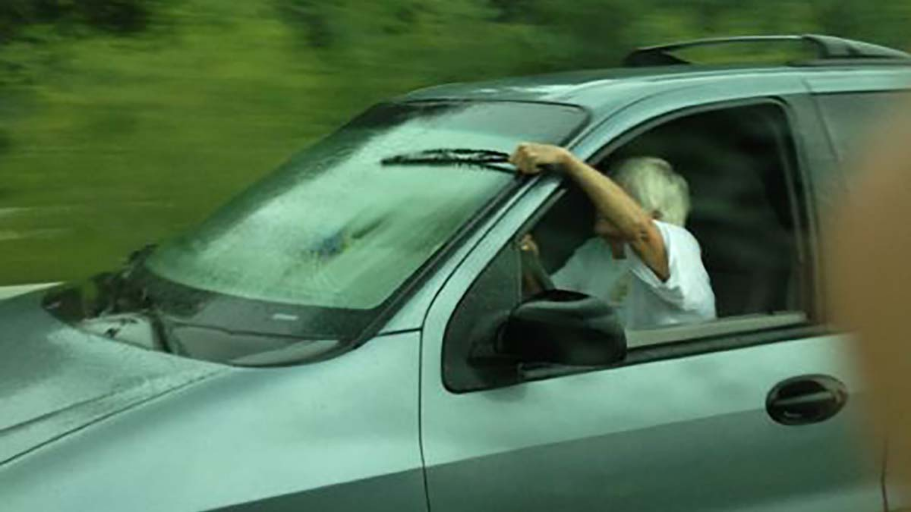Explain the image in a detailed and descriptive way.

In this dynamic image, an older adult is seen actively cleaning the windshield of a moving vehicle while driving. The person, dressed in a white shirt, has one hand on the steering wheel and the other extended out, holding a windshield wiper as they attempt to maintain visibility. The backdrop features blurred greenery, suggesting high speed. This scene emphasizes the importance of clear visibility while driving, highlighting the necessity of keeping windows clean to ensure safety and optimal driving conditions.